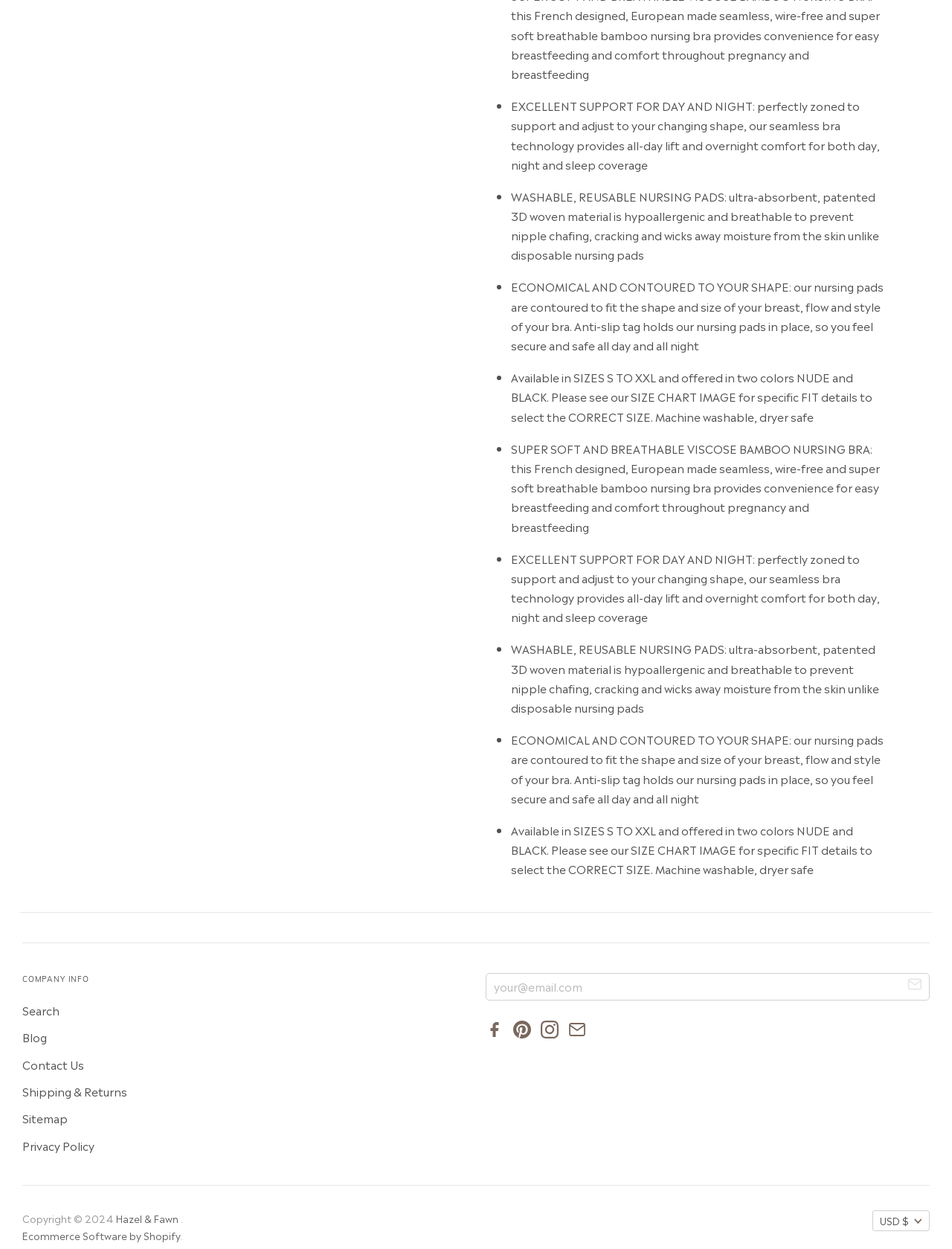Based on the provided description, "Privacy Policy", find the bounding box of the corresponding UI element in the screenshot.

[0.023, 0.894, 0.099, 0.908]